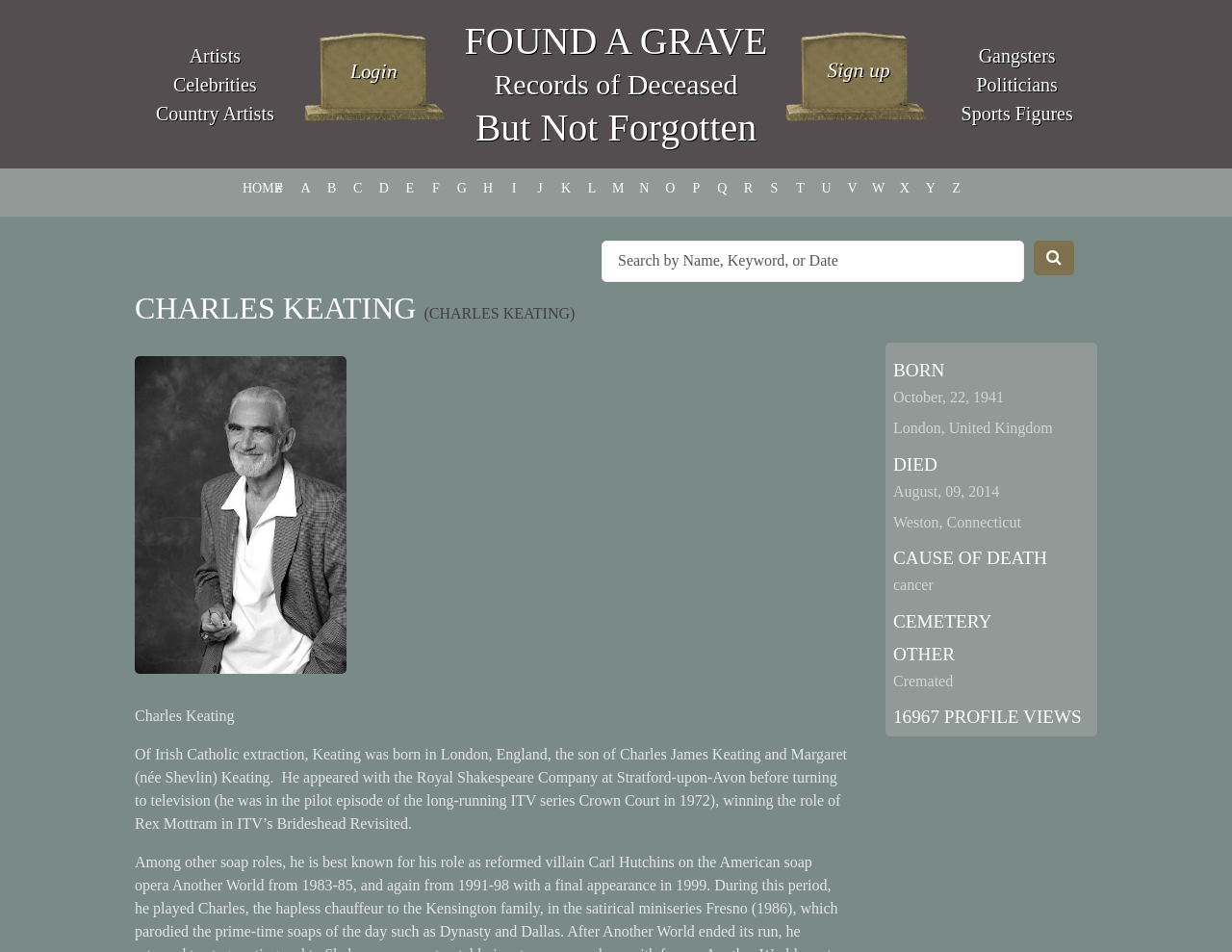Explain the webpage's design and content in an elaborate manner.

This webpage is dedicated to Charles Keating, a British actor. At the top, there are several links to categories such as "Artists", "Celebrities", "Country Artists", and more. Below these links, there is a prominent image and a heading that reads "FOUND A GRAVE". 

To the right of the image, there is a section with the title "Records of Deceased" and a heading that reads "But Not Forgotten". Below this, there are more links to categories such as "Gangsters", "Politicians", and "Sports Figures".

In the middle of the page, there is a search bar with a button and a list of alphabetical links from "A" to "Z". 

The main content of the page is dedicated to Charles Keating's biography. There is a header with his name, followed by a large image of him. Below the image, there is a detailed text about his life, including his birth and death dates, places, and cause of death. The text also mentions his career, including his work with the Royal Shakespeare Company and his role in the TV series "Brideshead Revisited".

The page also includes several headings and subheadings, such as "BORN", "DIED", "CAUSE OF DEATH", "CEMETERY", and "OTHER", which provide additional information about Charles Keating's life. At the bottom of the page, there is a heading that reads "16967 PROFILE VIEWS".